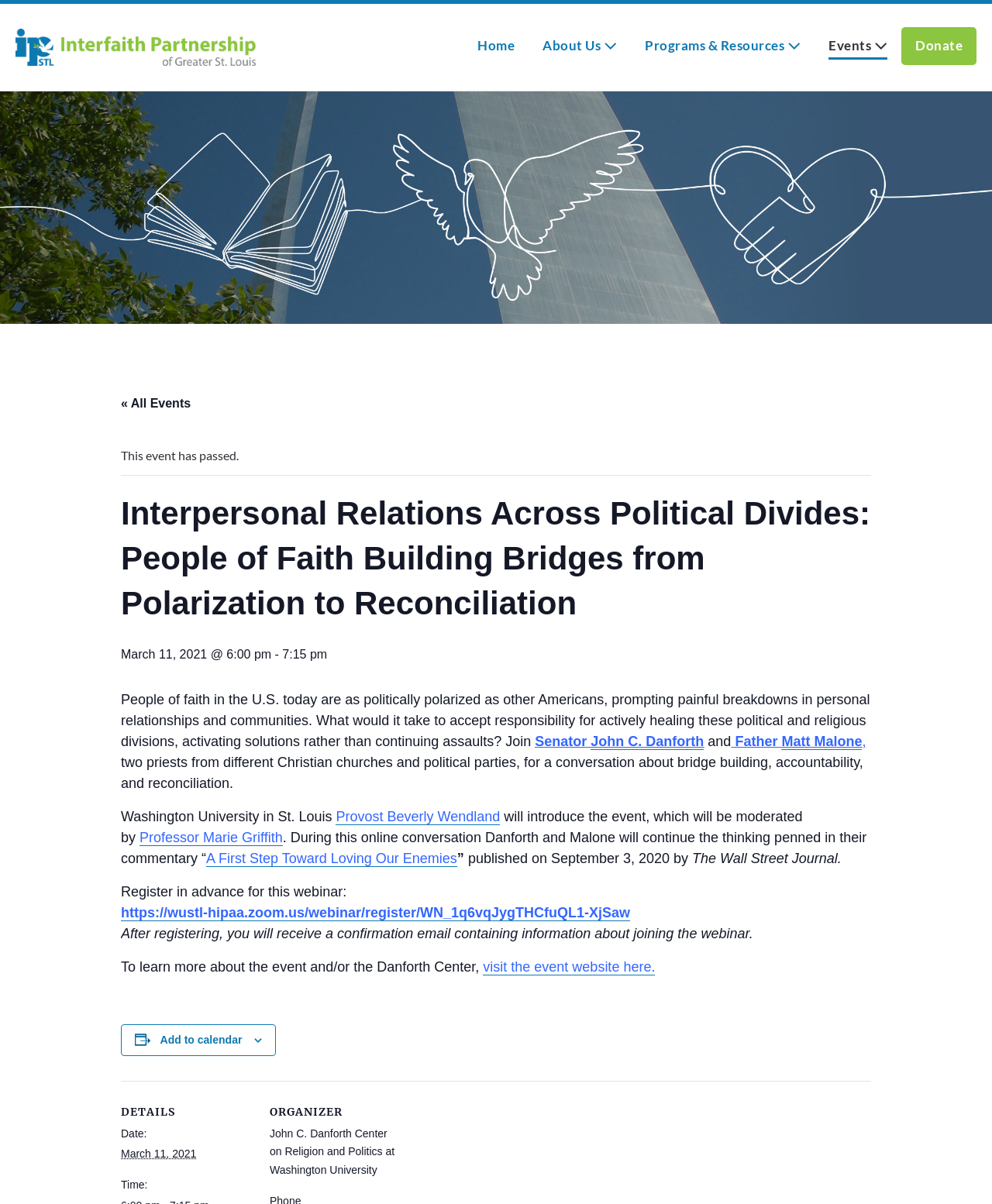Please identify the bounding box coordinates of the area that needs to be clicked to fulfill the following instruction: "Visit the event website."

[0.487, 0.797, 0.66, 0.81]